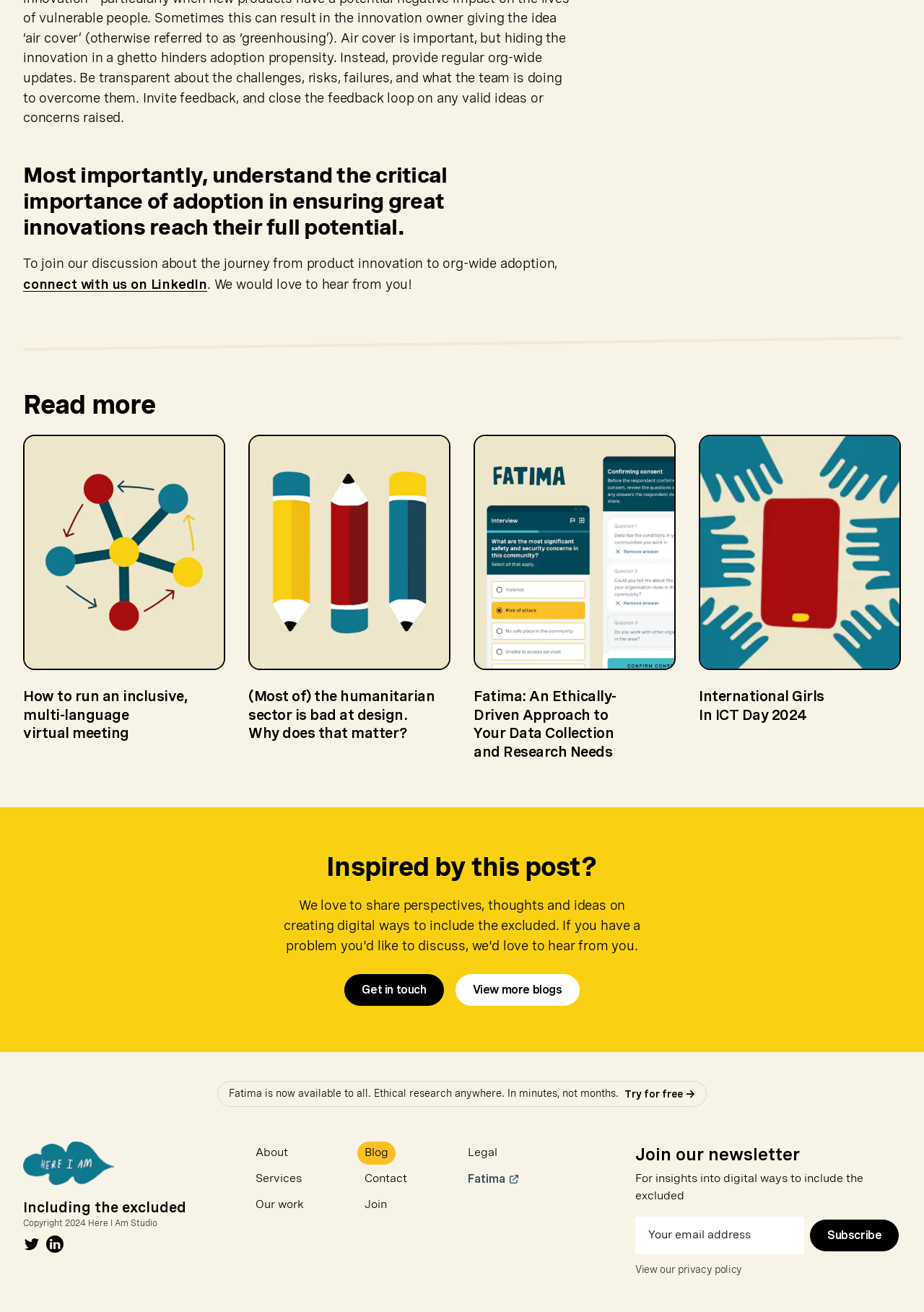Please provide a short answer using a single word or phrase for the question:
How can users get in touch with the organization?

Get in touch link